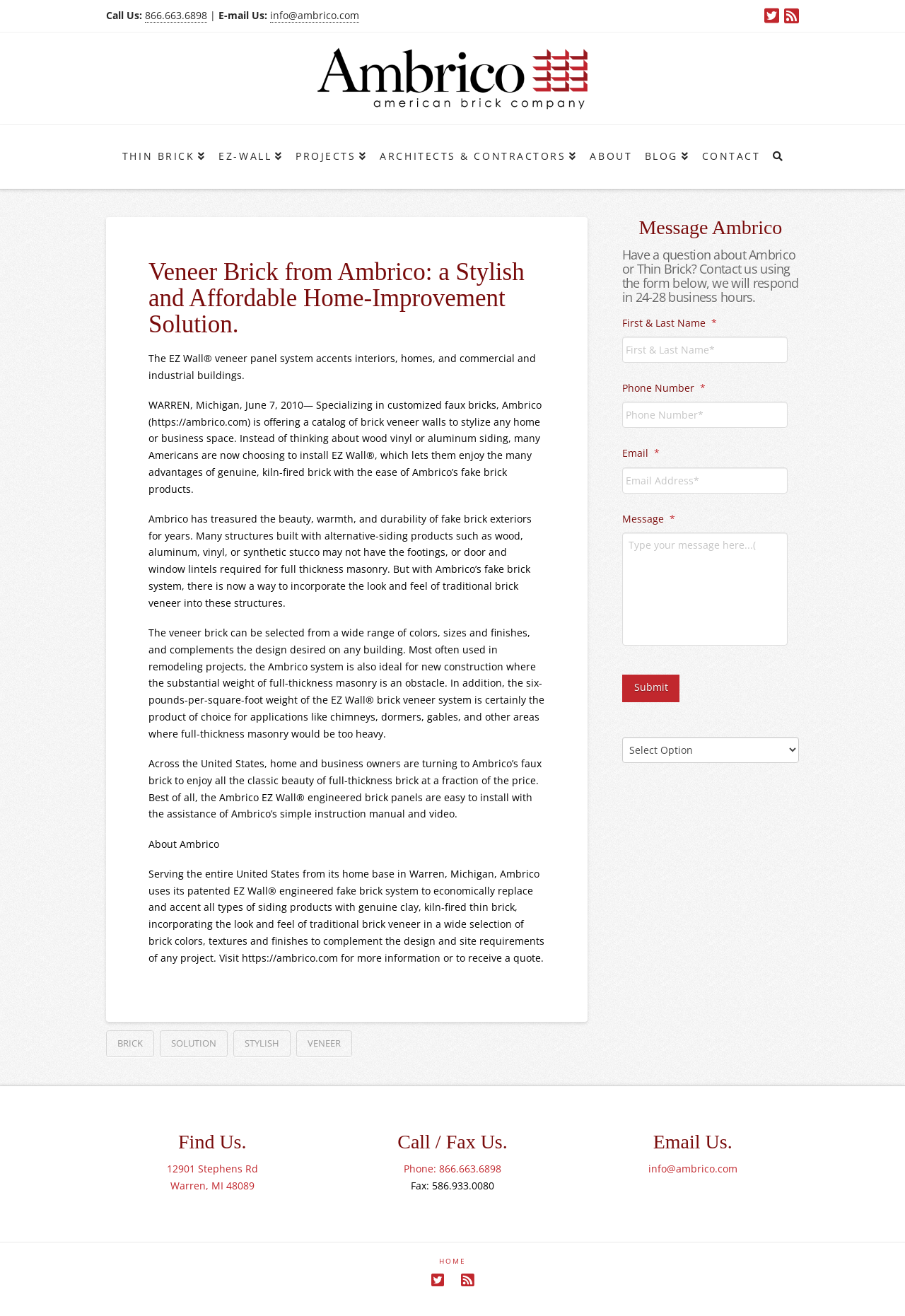What is the purpose of the EZ Wall veneer panel system?
Observe the image and answer the question with a one-word or short phrase response.

To accent interiors and buildings